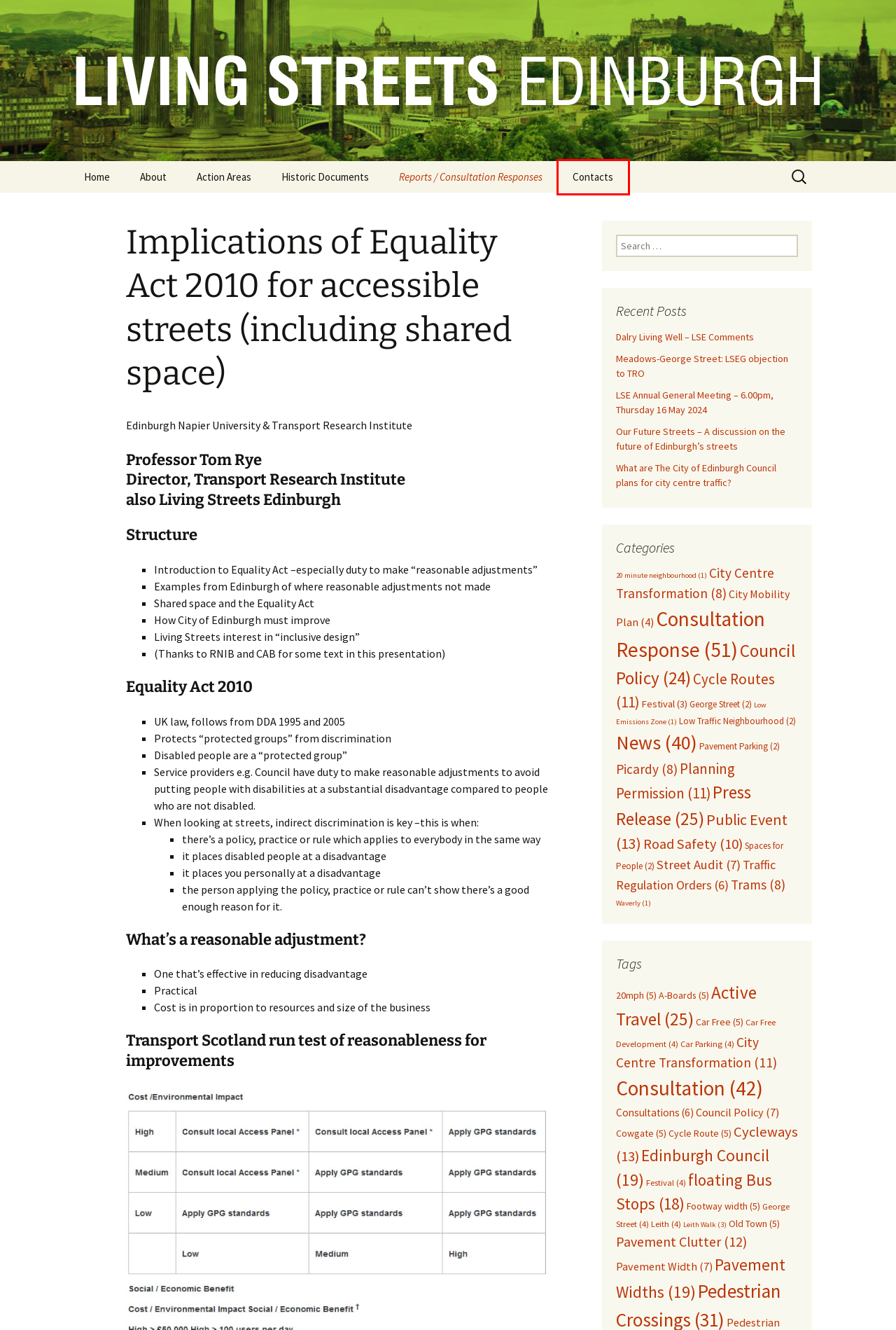Examine the screenshot of a webpage with a red bounding box around a UI element. Select the most accurate webpage description that corresponds to the new page after clicking the highlighted element. Here are the choices:
A. Waverly | Living Streets Edinburgh
B. LSE Annual Public Meeting 2016 | Living Streets Edinburgh
C. Traffic Regulation Orders | Living Streets Edinburgh
D. About Living Streets | Living Streets Edinburgh
E. Contacts | Living Streets Edinburgh
F. A-Boards | Living Streets Edinburgh
G. Old Town | Living Streets Edinburgh
H. Community Street Audits | Living Streets Edinburgh

E